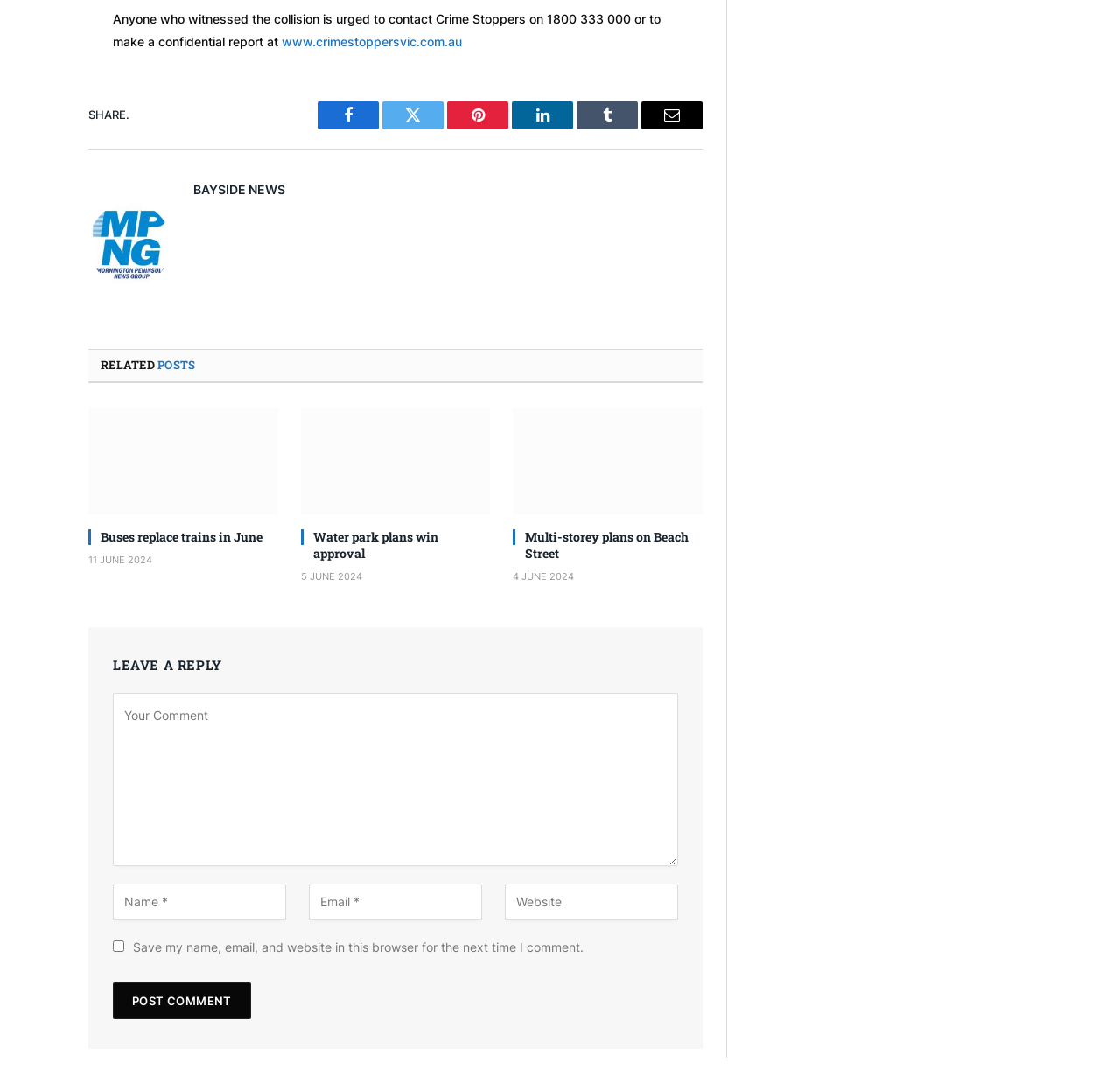Specify the bounding box coordinates for the region that must be clicked to perform the given instruction: "Share on Facebook".

[0.284, 0.093, 0.338, 0.119]